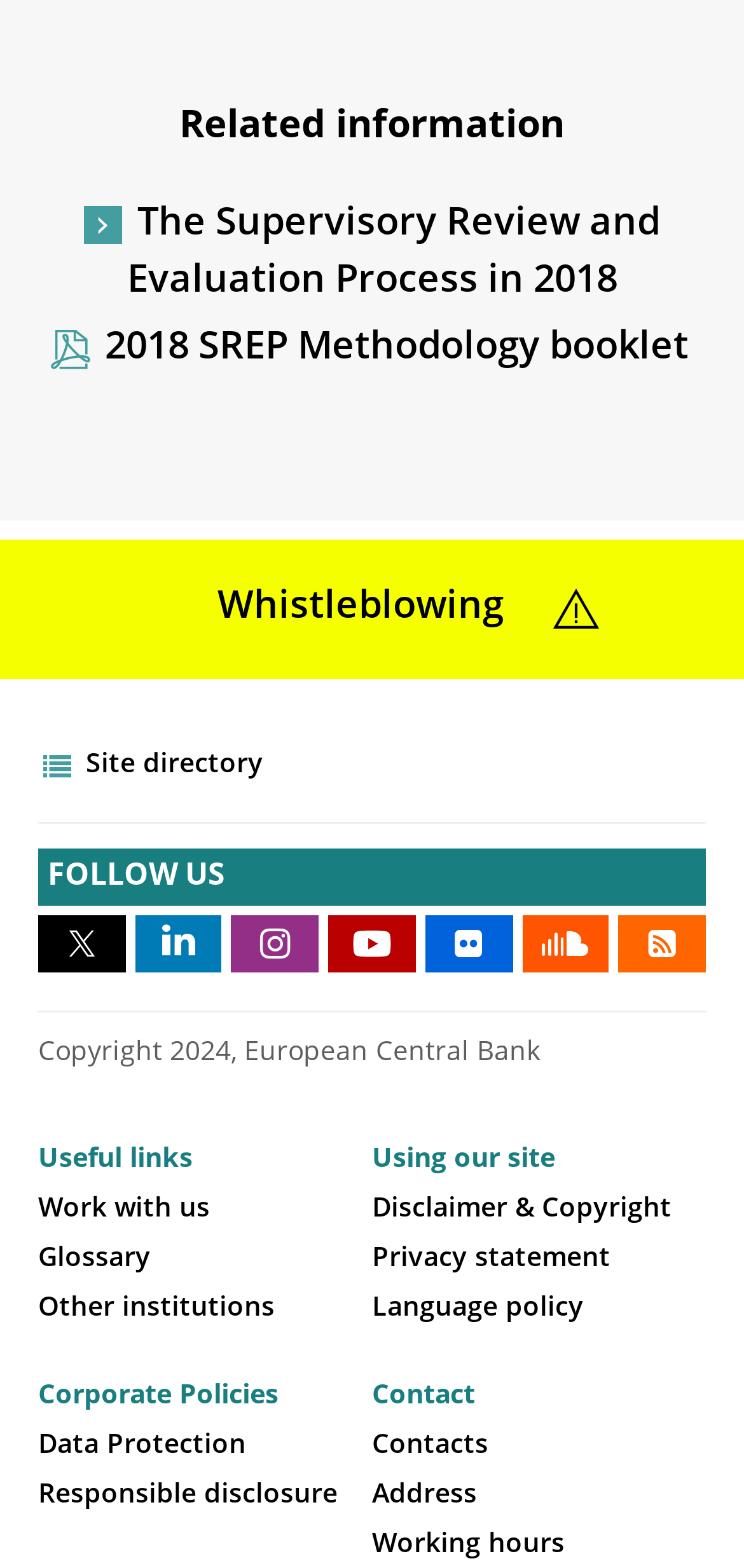Could you locate the bounding box coordinates for the section that should be clicked to accomplish this task: "Read the blog for more insights on air duct cleaning".

None